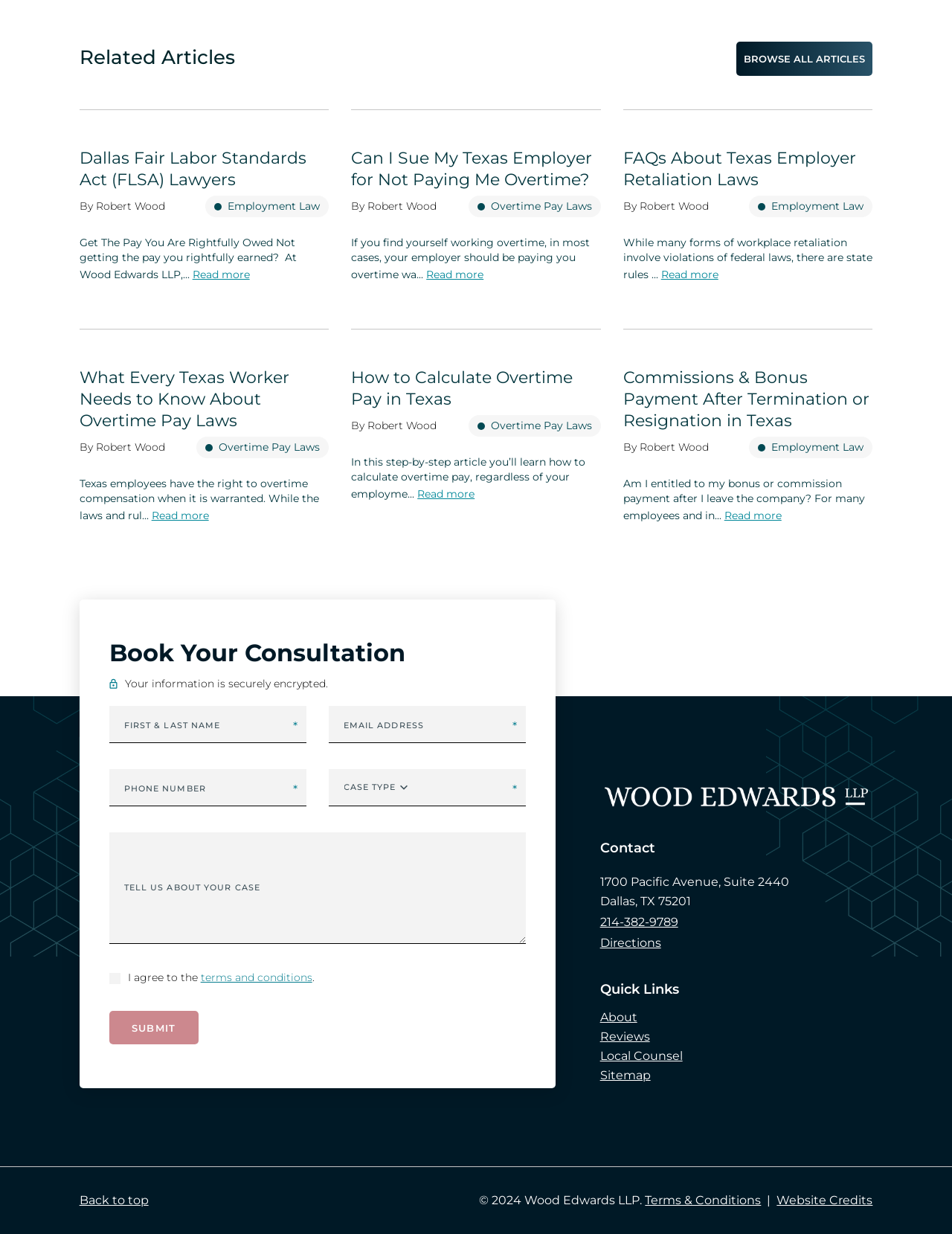Can you pinpoint the bounding box coordinates for the clickable element required for this instruction: "Read more about 'Dallas Fair Labor Standards Act (FLSA) Lawyers'"? The coordinates should be four float numbers between 0 and 1, i.e., [left, top, right, bottom].

[0.083, 0.12, 0.345, 0.155]